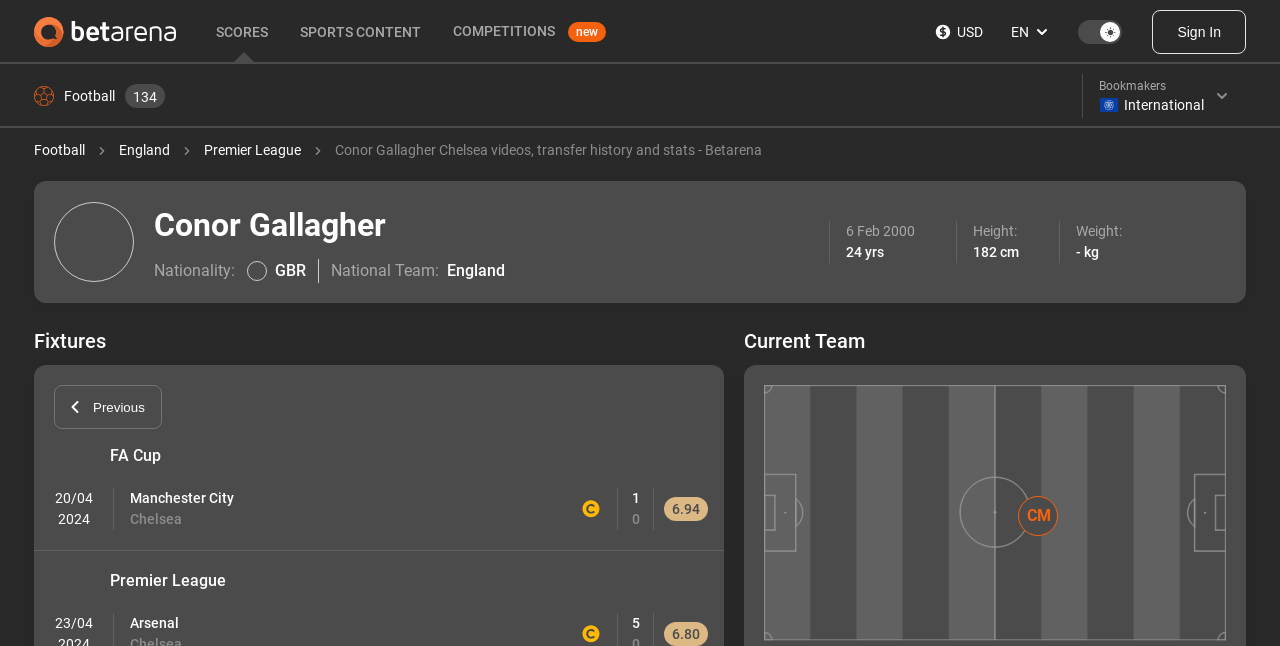Specify the bounding box coordinates of the region I need to click to perform the following instruction: "Click the Sign In button". The coordinates must be four float numbers in the range of 0 to 1, i.e., [left, top, right, bottom].

[0.9, 0.015, 0.973, 0.084]